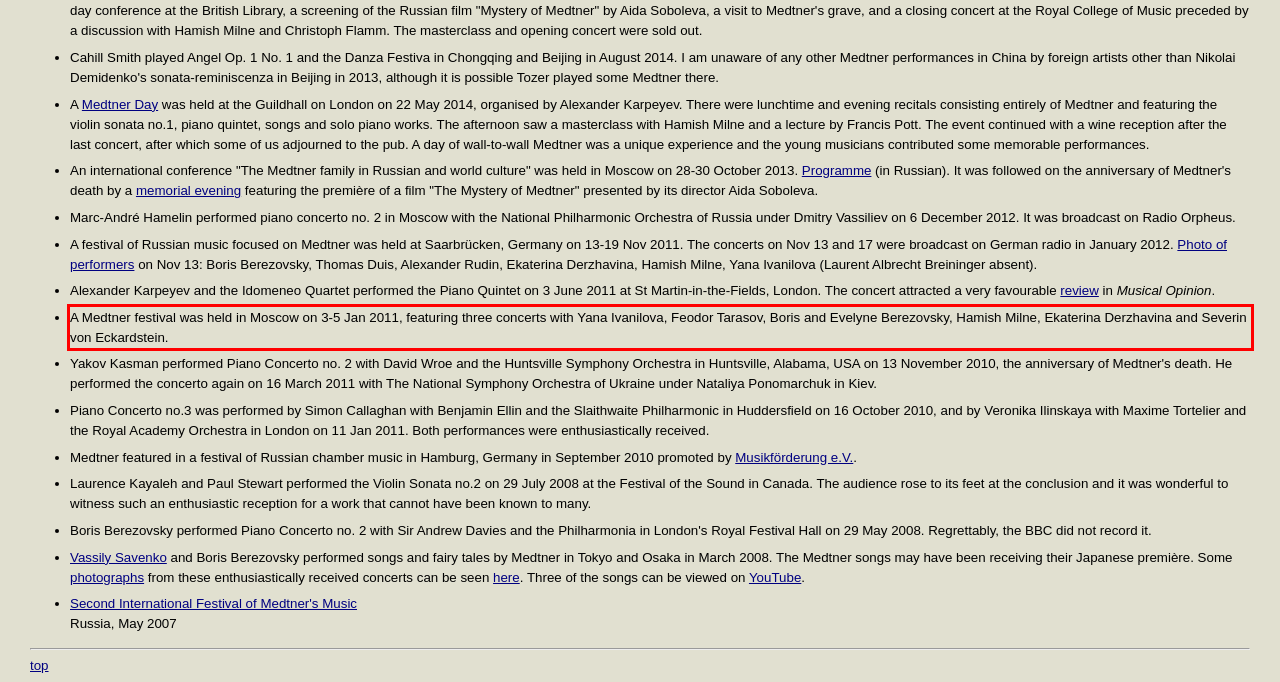There is a screenshot of a webpage with a red bounding box around a UI element. Please use OCR to extract the text within the red bounding box.

A Medtner festival was held in Moscow on 3-5 Jan 2011, featuring three concerts with Yana Ivanilova, Feodor Tarasov, Boris and Evelyne Berezovsky, Hamish Milne, Ekaterina Derzhavina and Severin von Eckardstein.